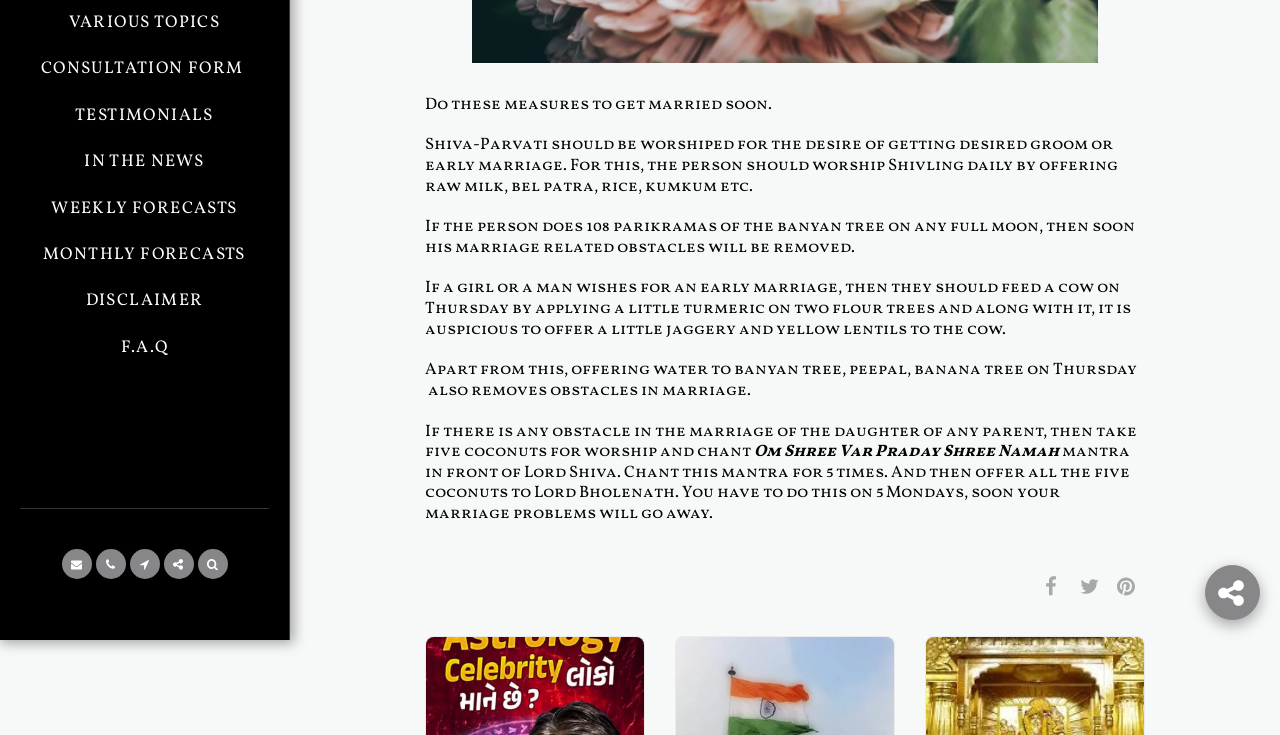From the given element description: "title="Pin it"", find the bounding box for the UI element. Provide the coordinates as four float numbers between 0 and 1, in the order [left, top, right, bottom].

[0.865, 0.778, 0.895, 0.823]